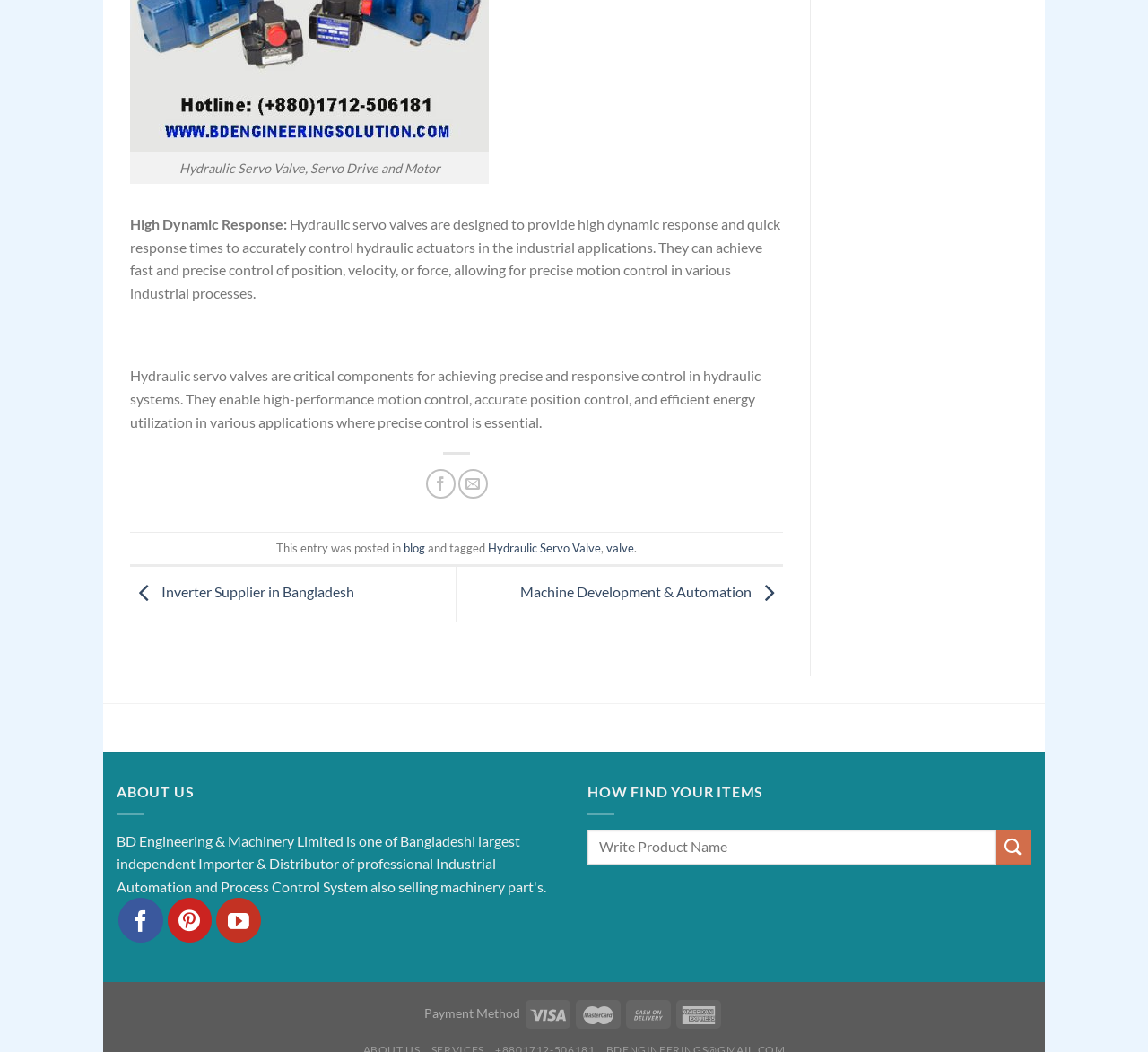Respond to the following query with just one word or a short phrase: 
What is the purpose of hydraulic servo valves?

Precise motion control